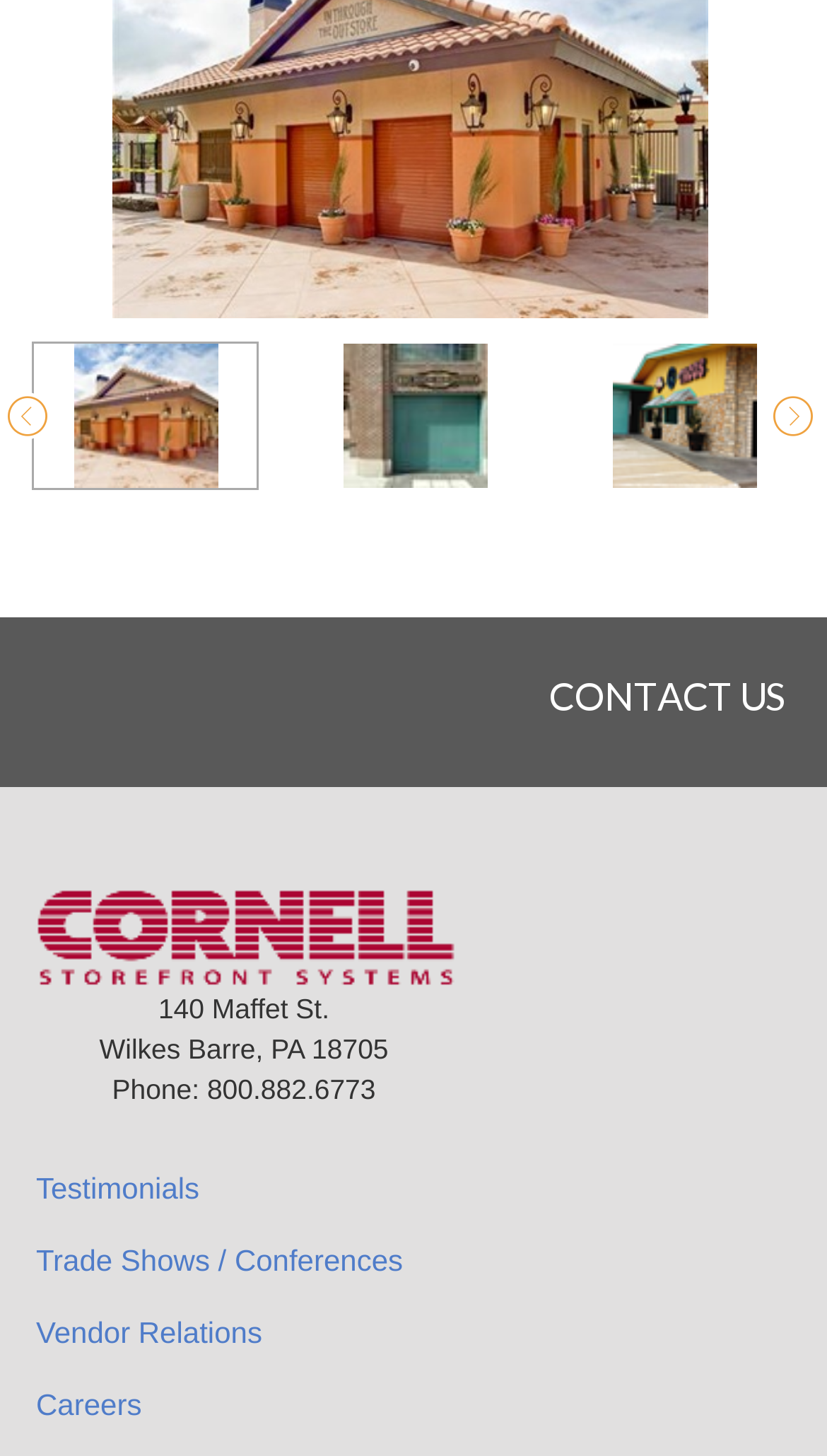What is the link text above the 'CONTACT US' link?
Answer the question with just one word or phrase using the image.

Cornell Storefront Systems (logo)